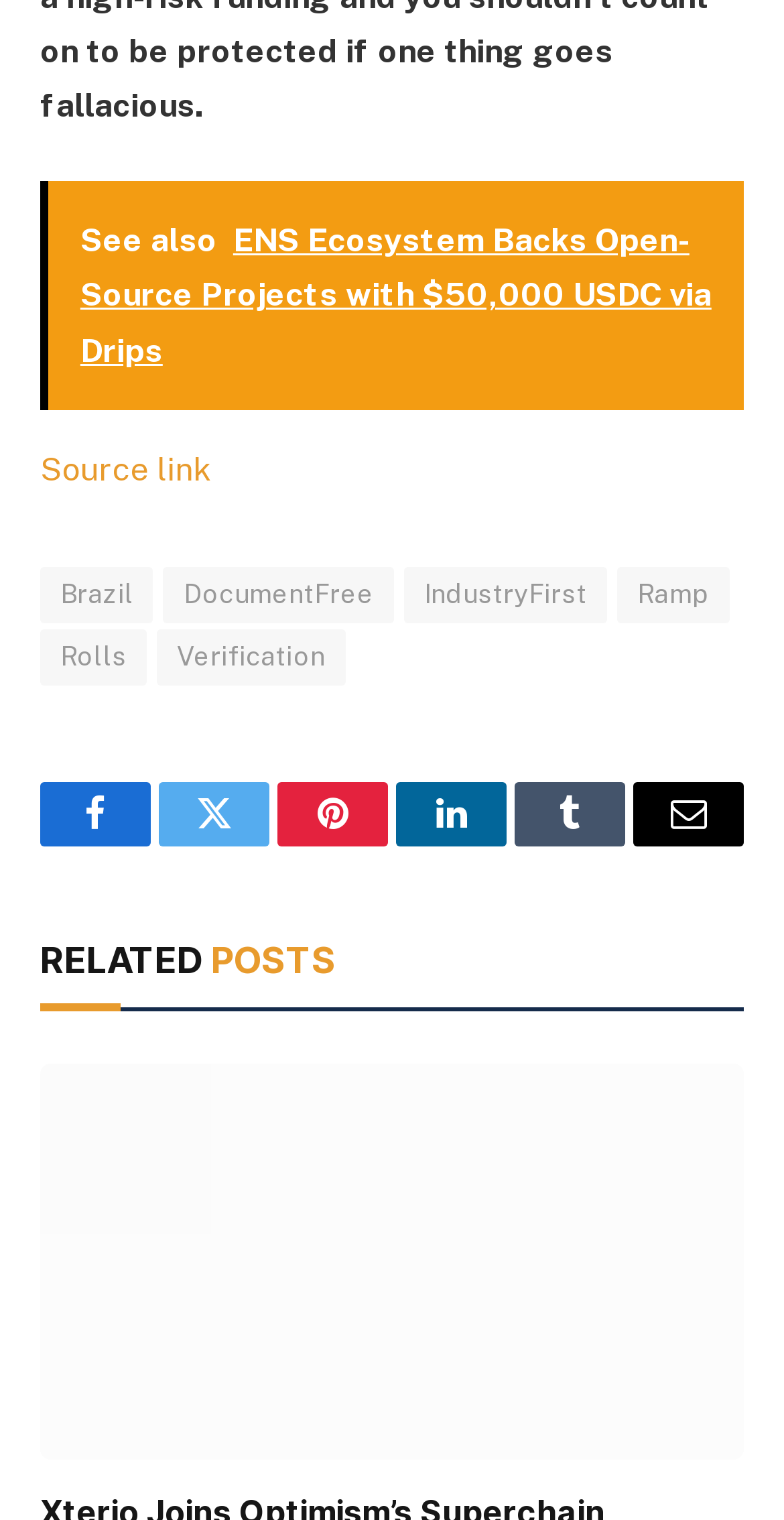Please mark the clickable region by giving the bounding box coordinates needed to complete this instruction: "Visit Facebook page".

[0.051, 0.514, 0.192, 0.557]